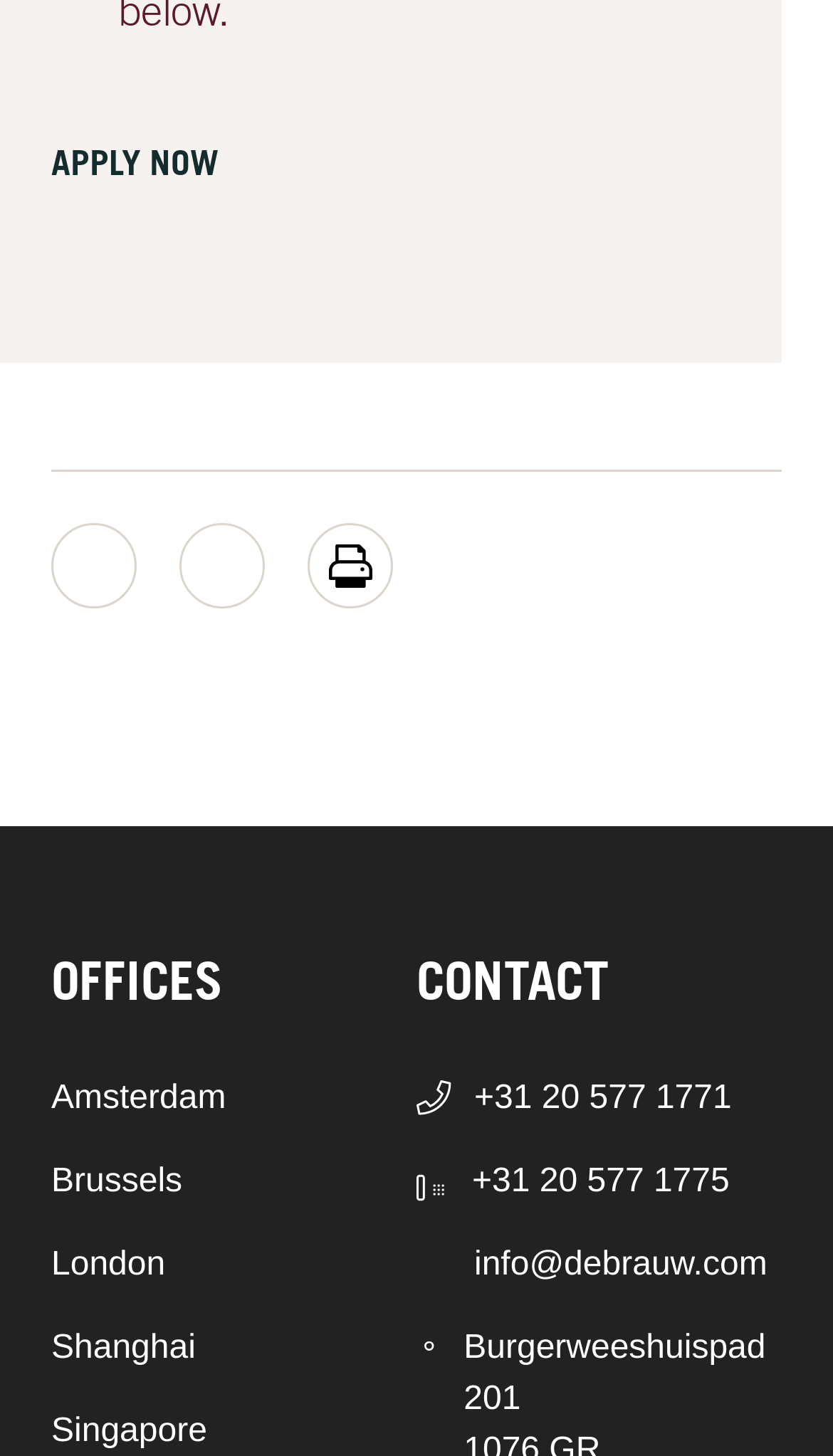Please provide a detailed answer to the question below based on the screenshot: 
How many office locations are listed?

The webpage lists four office locations: Amsterdam, Brussels, London, and Shanghai, which are all linked and can be clicked to access more information.